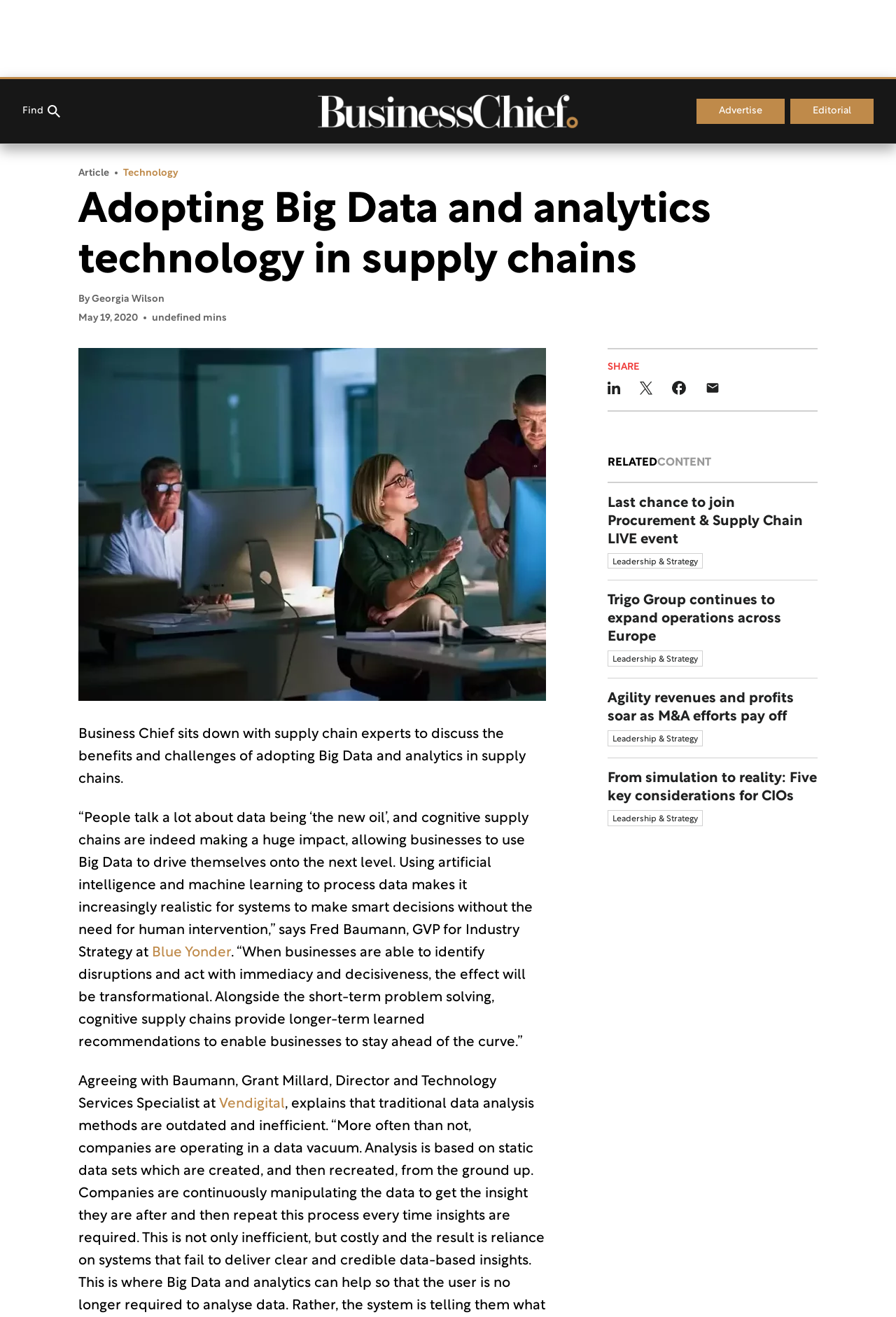What is the date of the article?
Give a one-word or short-phrase answer derived from the screenshot.

May 19, 2020